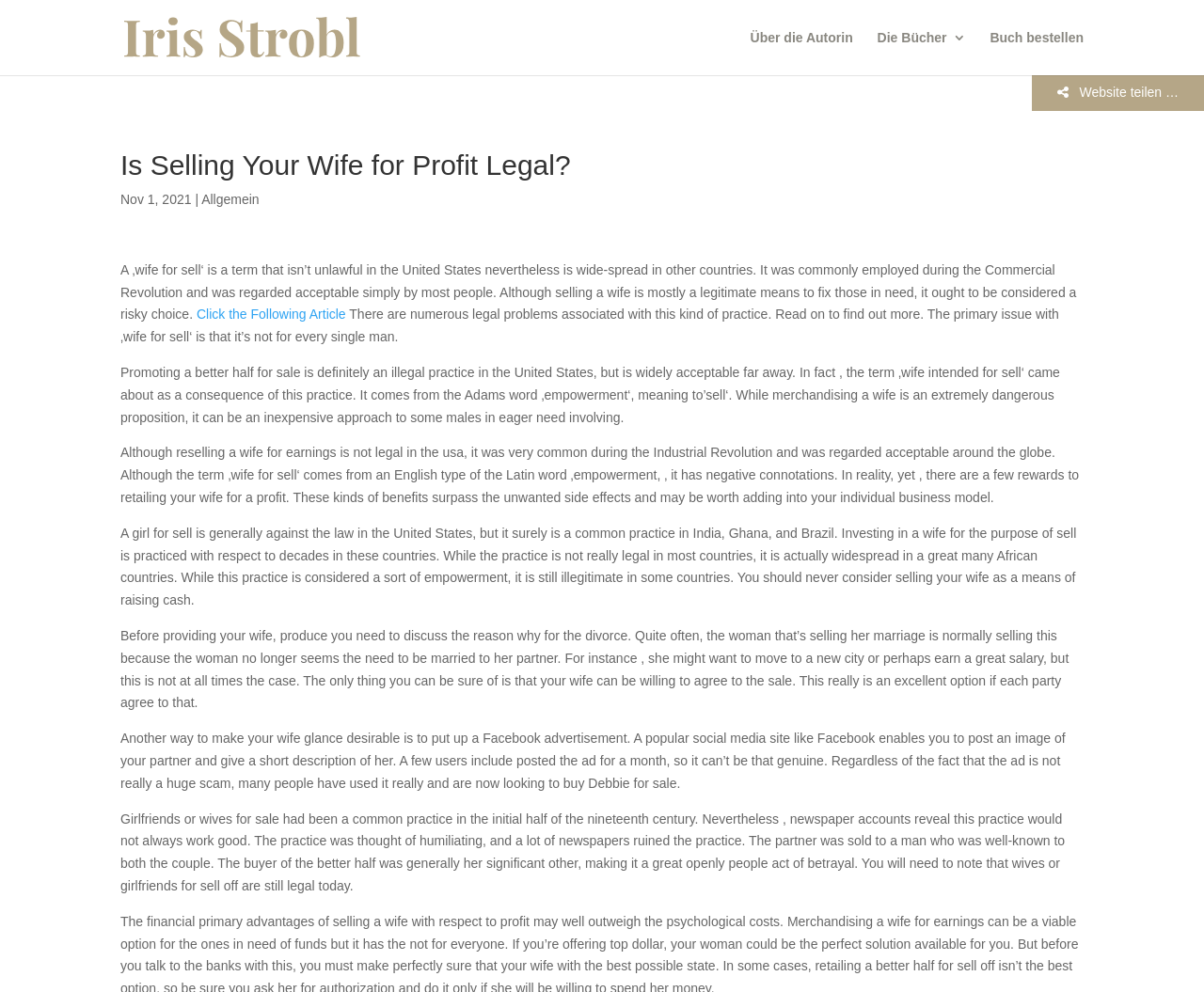Respond with a single word or short phrase to the following question: 
What is the author's name?

Iris Strobl